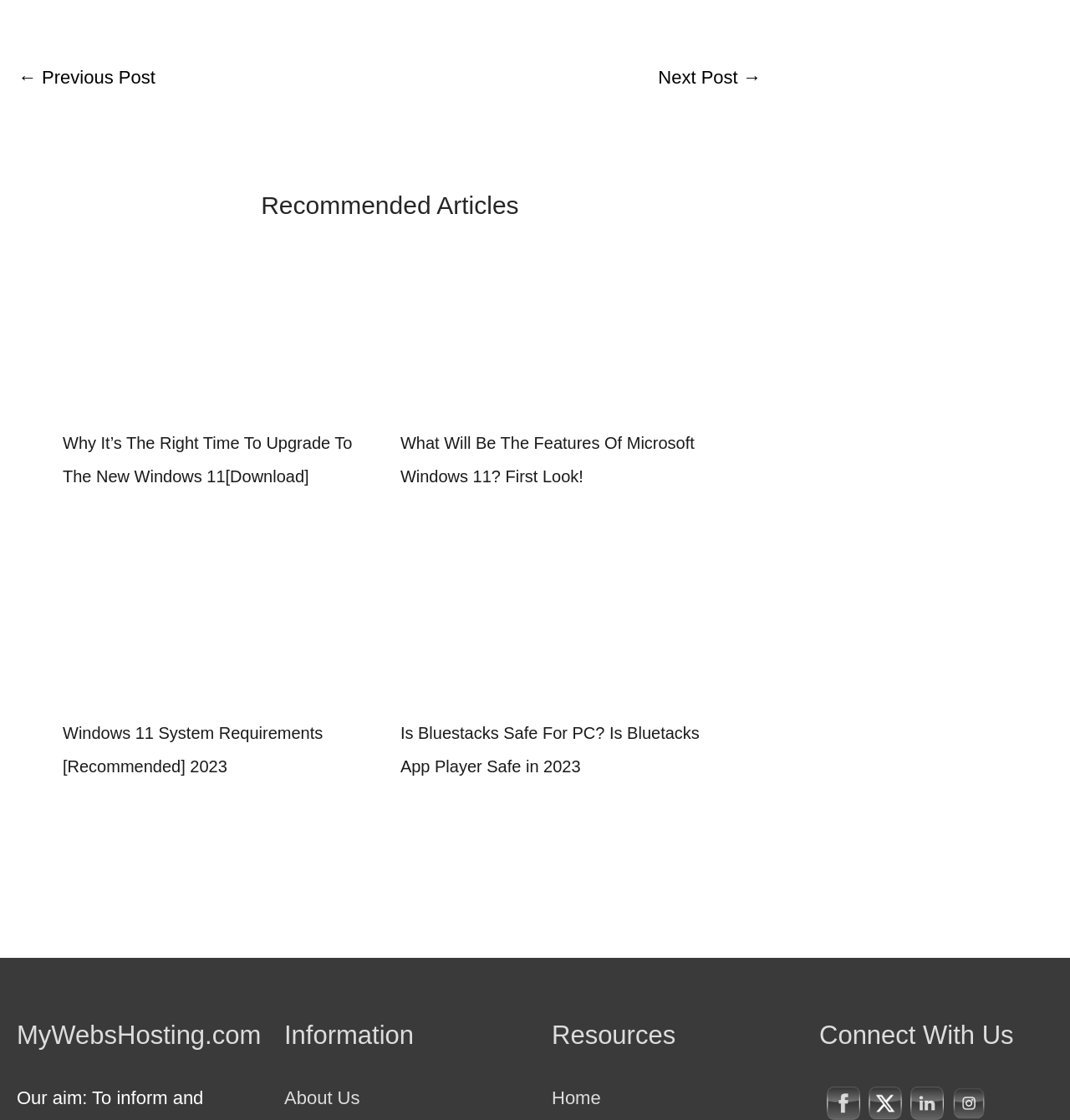How many social media links are there in the 'Connect With Us' section?
Please respond to the question thoroughly and include all relevant details.

I counted the number of social media links in the 'Connect With Us' section by looking at the links with images of Facebook, Twitter, and Instagram, and found a total of 4 links.